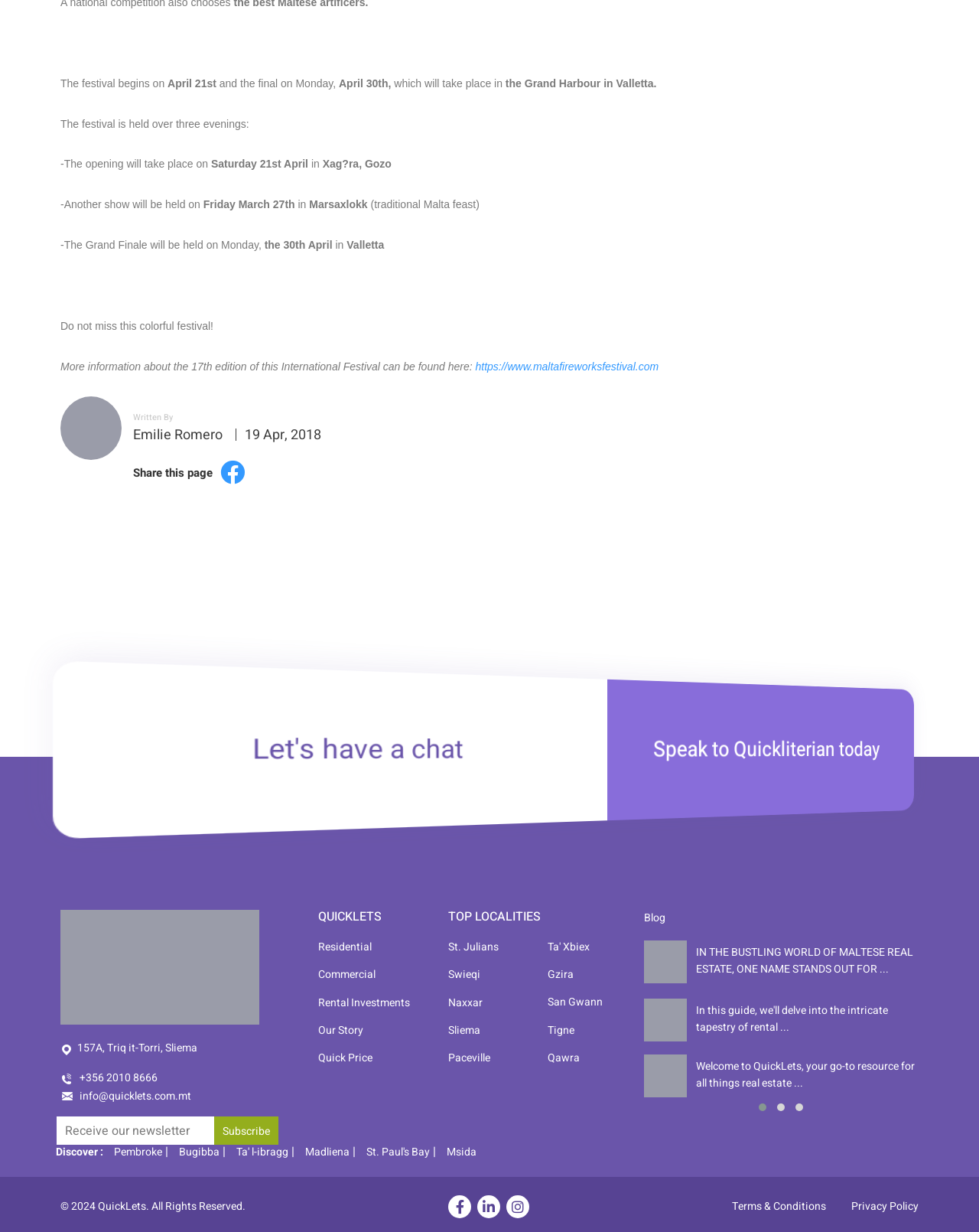Find the bounding box coordinates of the element to click in order to complete the given instruction: "Contact QuickLets through phone."

[0.081, 0.868, 0.161, 0.881]